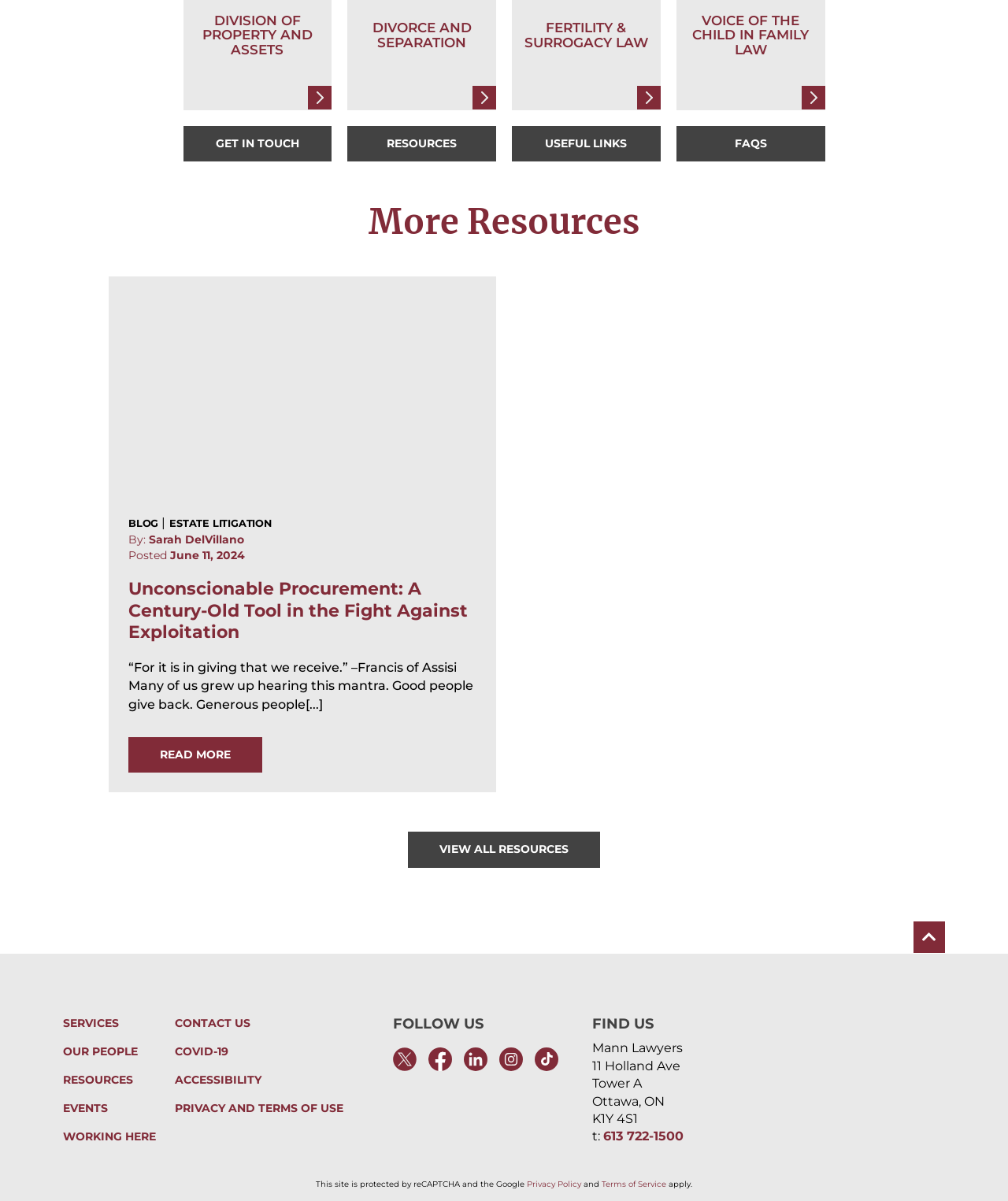What is the name of the law firm?
From the screenshot, supply a one-word or short-phrase answer.

Mann Lawyers